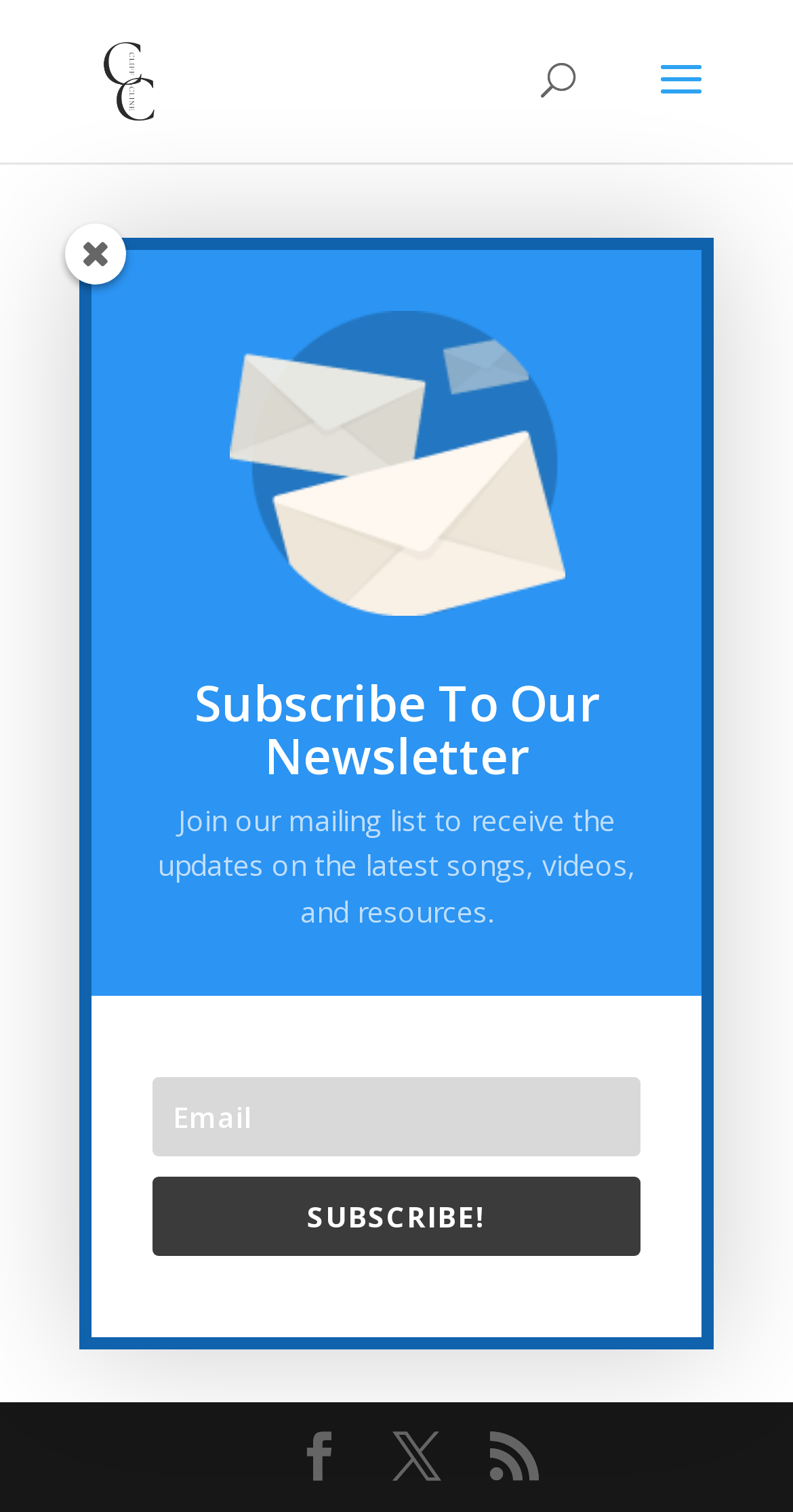Using the webpage screenshot, locate the HTML element that fits the following description and provide its bounding box: "Facebook".

[0.372, 0.948, 0.433, 0.981]